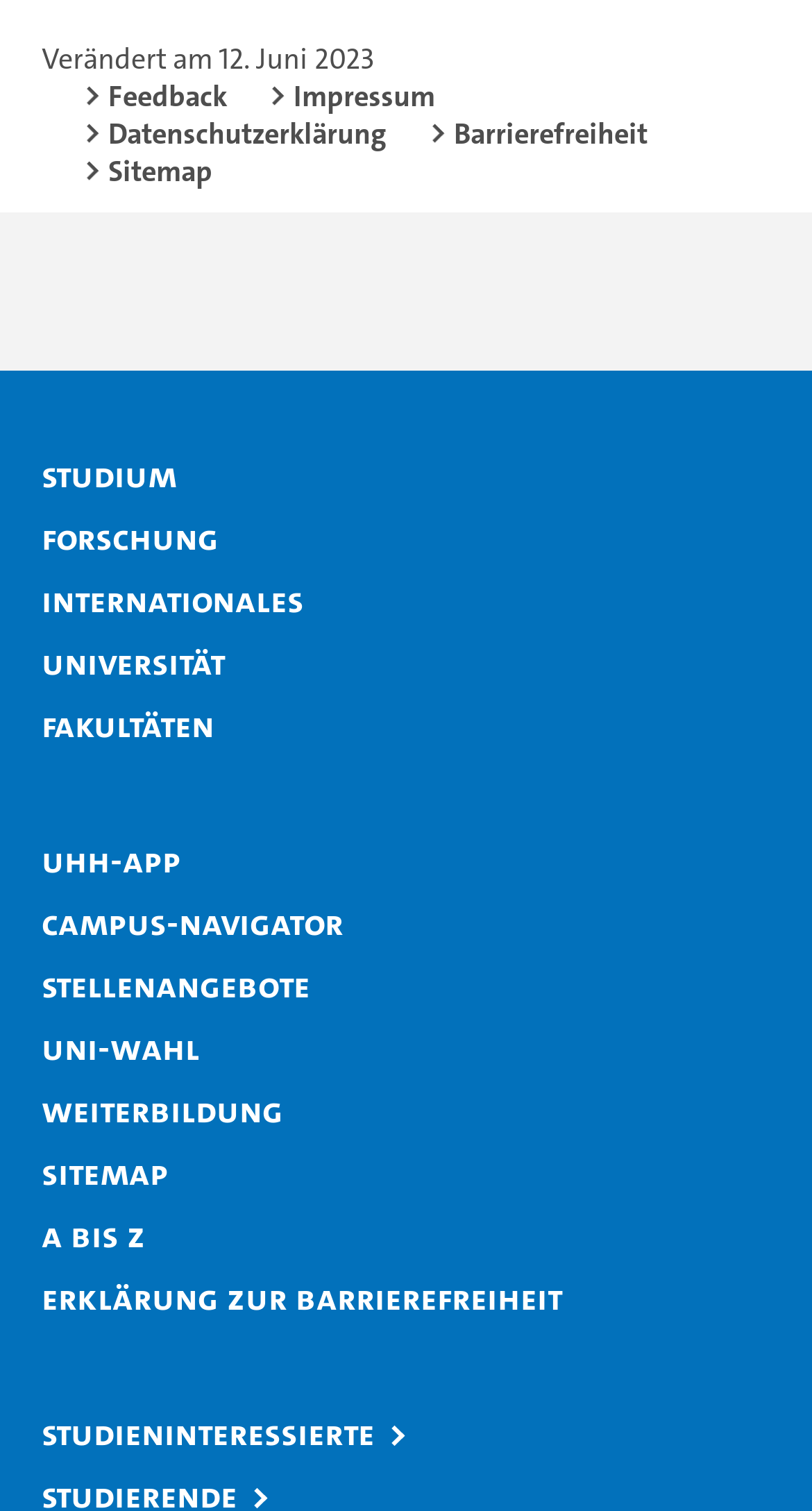Could you locate the bounding box coordinates for the section that should be clicked to accomplish this task: "Check the Datenschutzerklärung".

[0.103, 0.075, 0.477, 0.1]